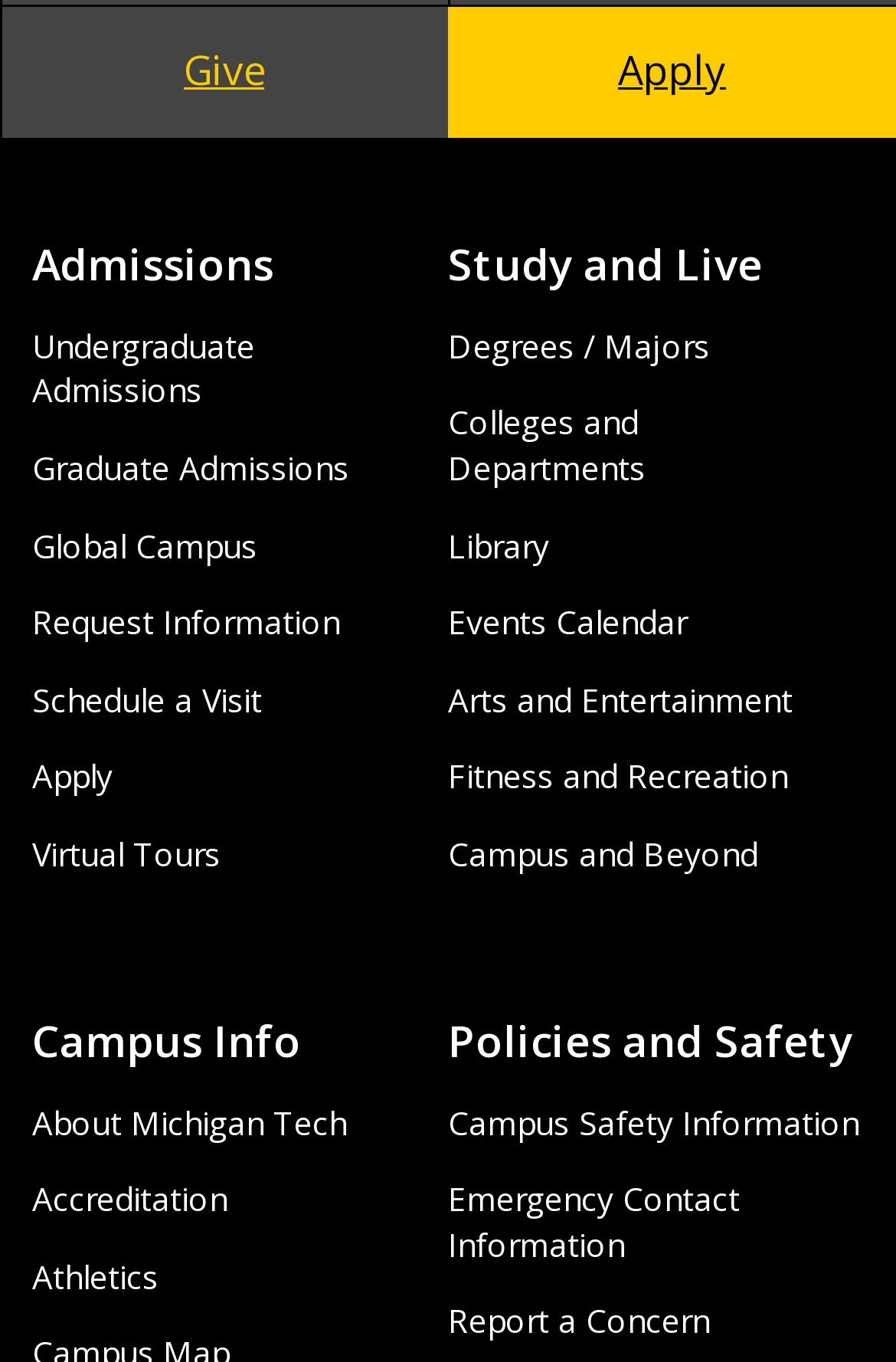Locate the bounding box coordinates of the area to click to fulfill this instruction: "access the fifteenth link". The bounding box should be presented as four float numbers between 0 and 1, in the order [left, top, right, bottom].

None